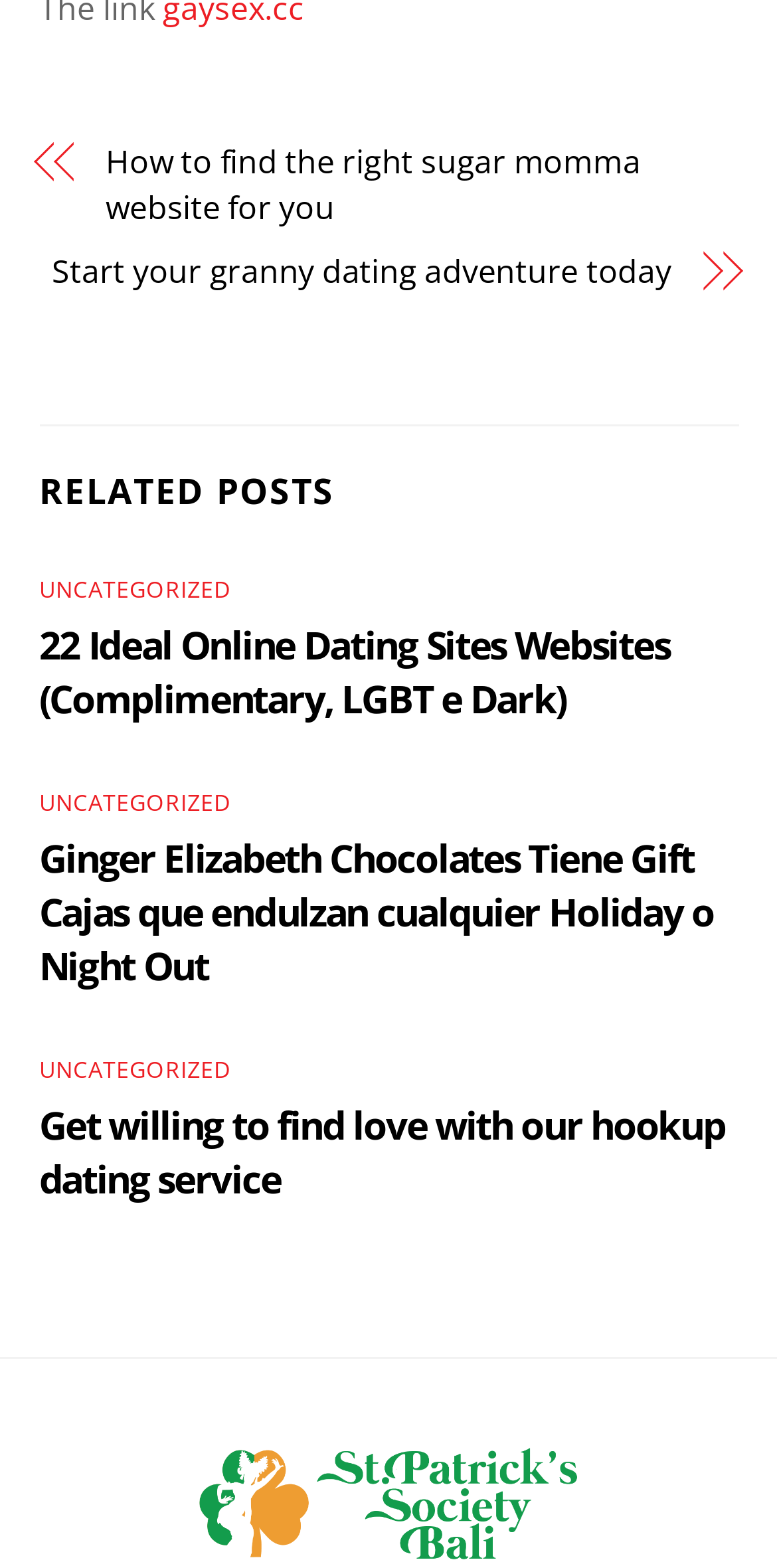Can you show the bounding box coordinates of the region to click on to complete the task described in the instruction: "View MIDA TRADE ANNUAL PLANNING SESSION MEETING 2023"?

None